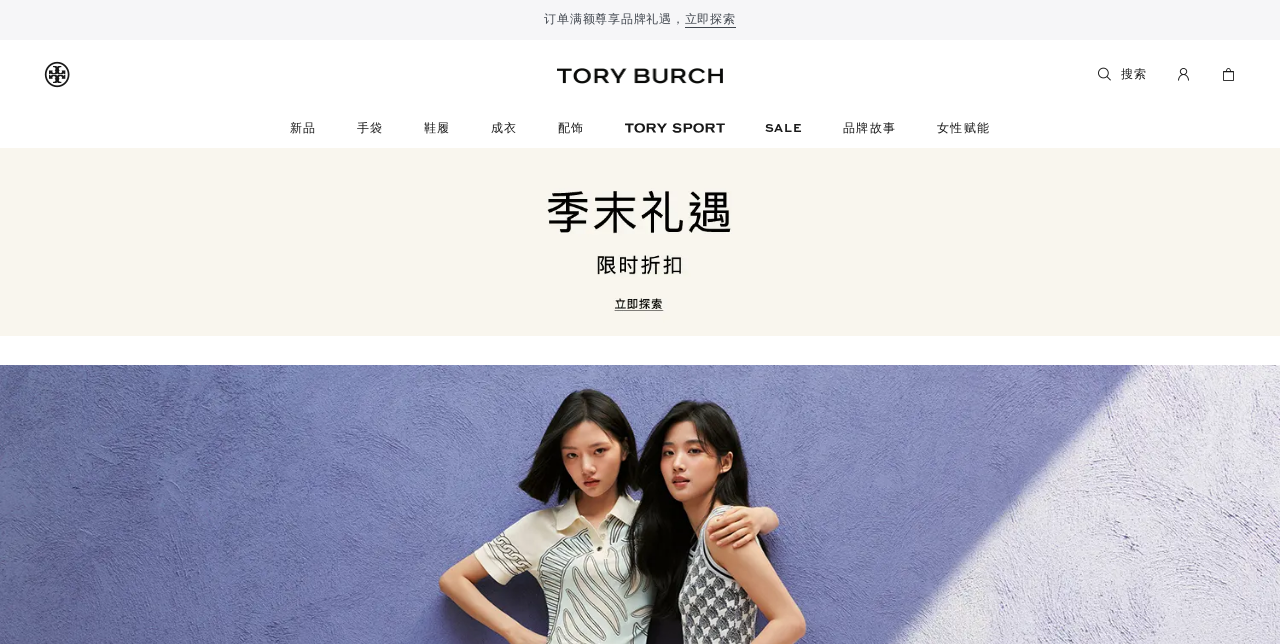Identify the bounding box coordinates necessary to click and complete the given instruction: "Learn about brand story".

[0.658, 0.19, 0.7, 0.209]